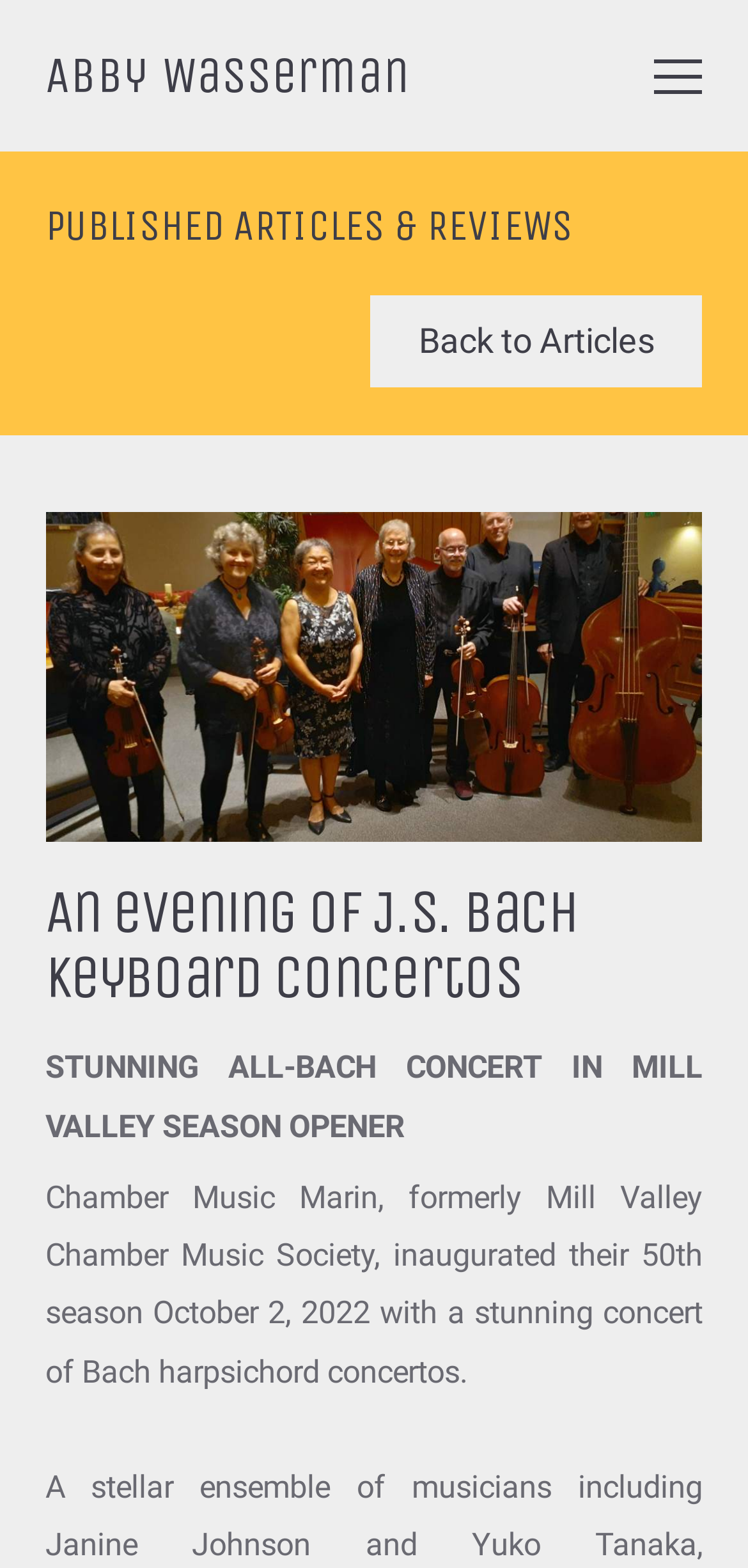What is the organization celebrating its 50th season?
Based on the visual content, answer with a single word or a brief phrase.

Chamber Music Marin